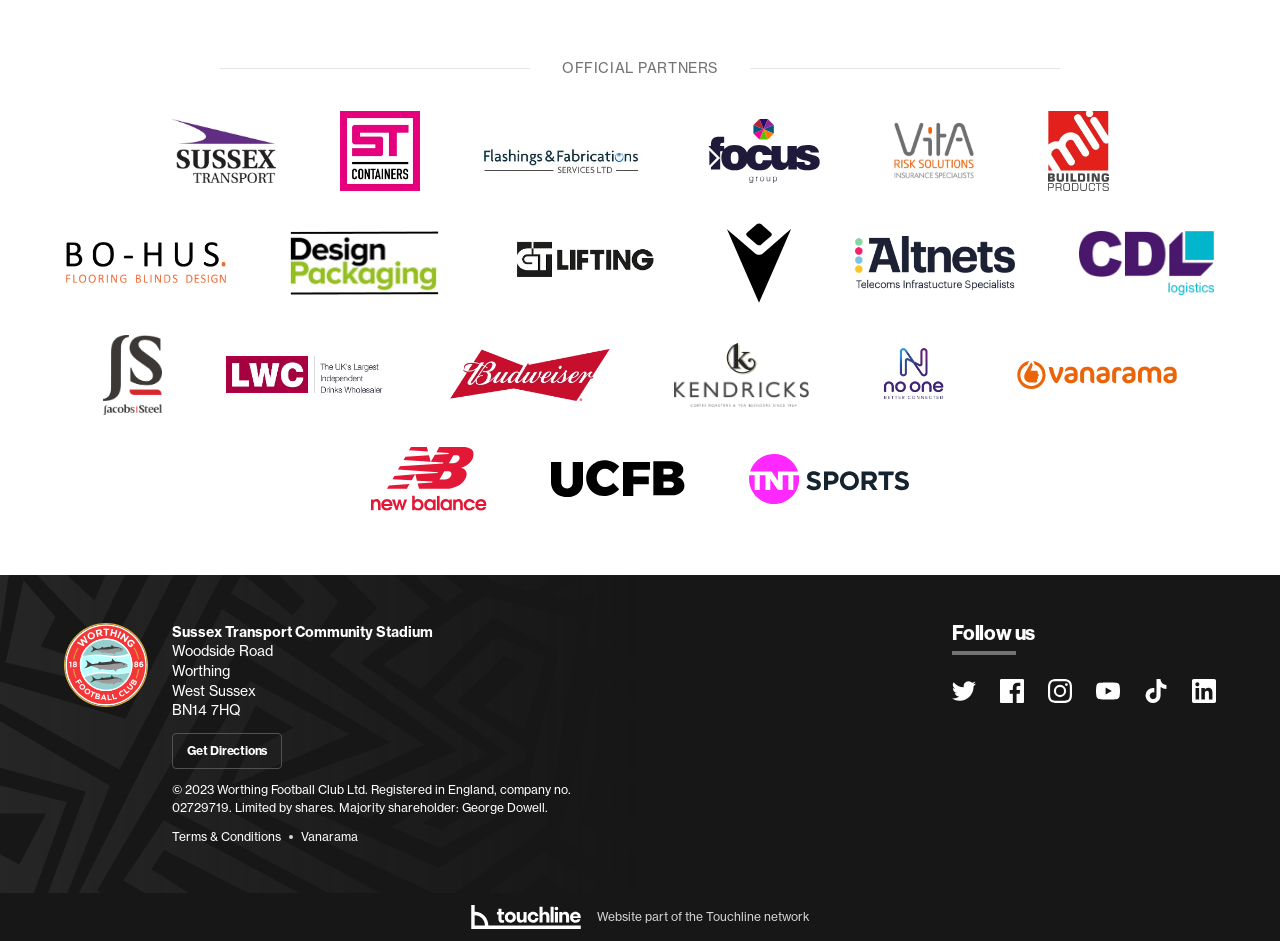What is the postcode of the stadium?
Based on the screenshot, answer the question with a single word or phrase.

BN14 7HQ